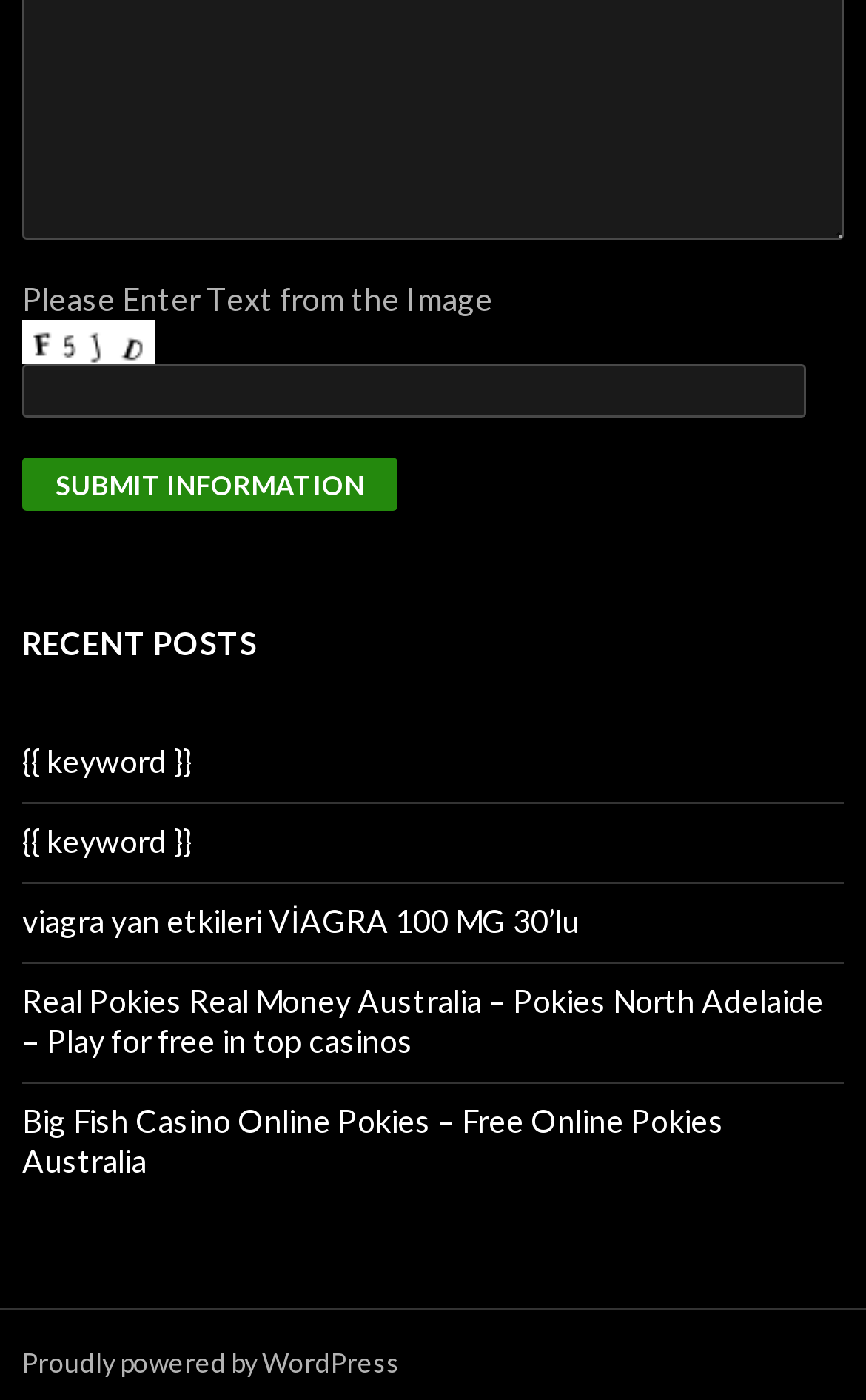Answer the following inquiry with a single word or phrase:
What is the purpose of the image on the webpage?

captcha